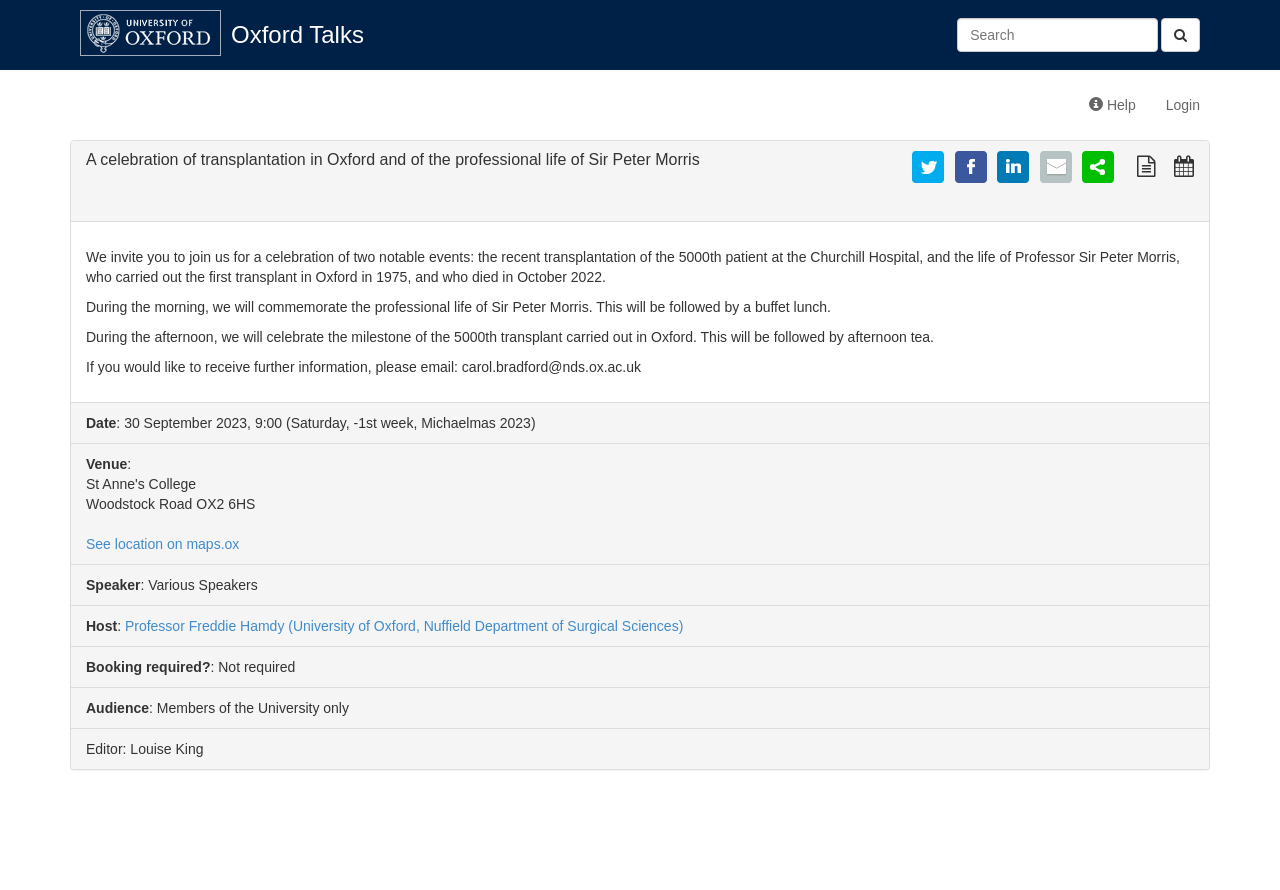Could you determine the bounding box coordinates of the clickable element to complete the instruction: "Search for a talk"? Provide the coordinates as four float numbers between 0 and 1, i.e., [left, top, right, bottom].

[0.748, 0.02, 0.938, 0.058]